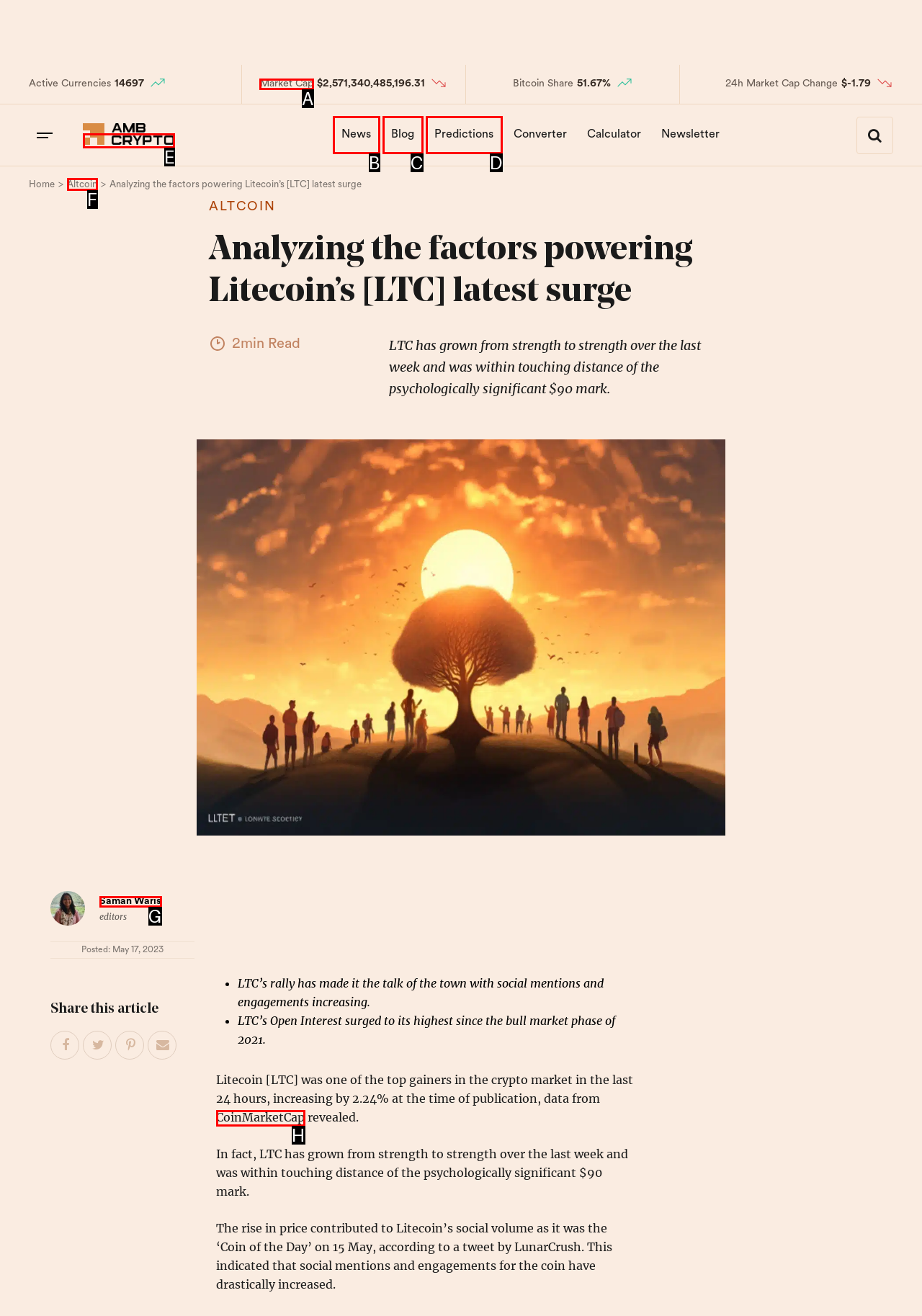Which HTML element should be clicked to perform the following task: Check the market cap
Reply with the letter of the appropriate option.

A